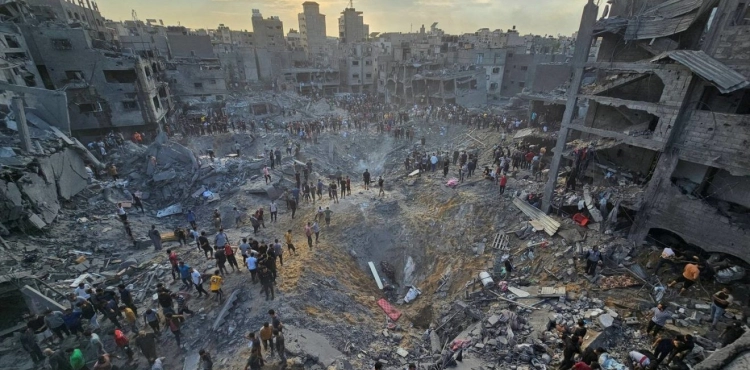Give a concise answer using one word or a phrase to the following question:
How long has the conflict persisted in the region?

Over 43 days